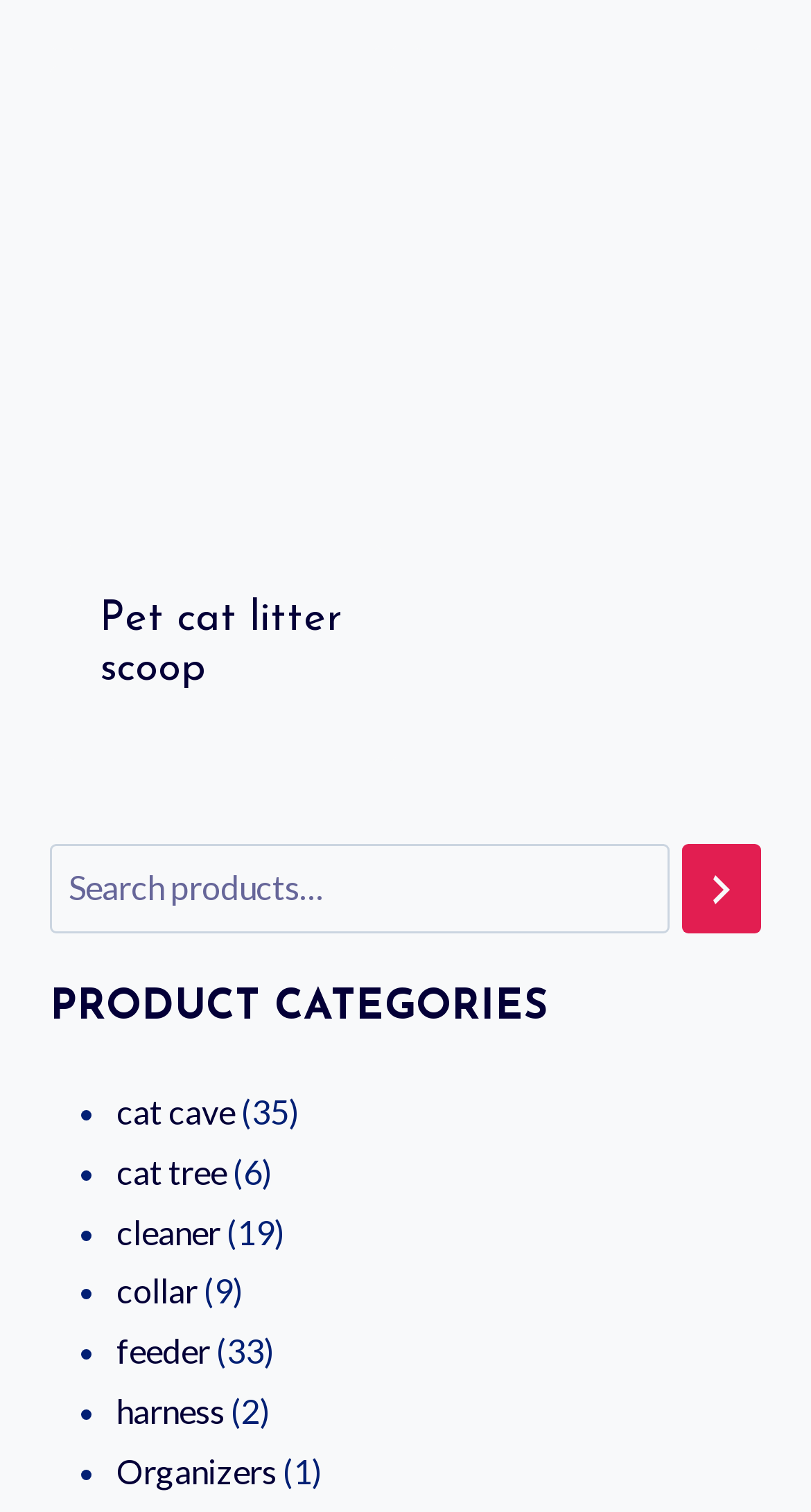Give a one-word or phrase response to the following question: What is the second link under the 'Pet cat litter scoop' heading?

Read more about “Pet cat litter scoop”